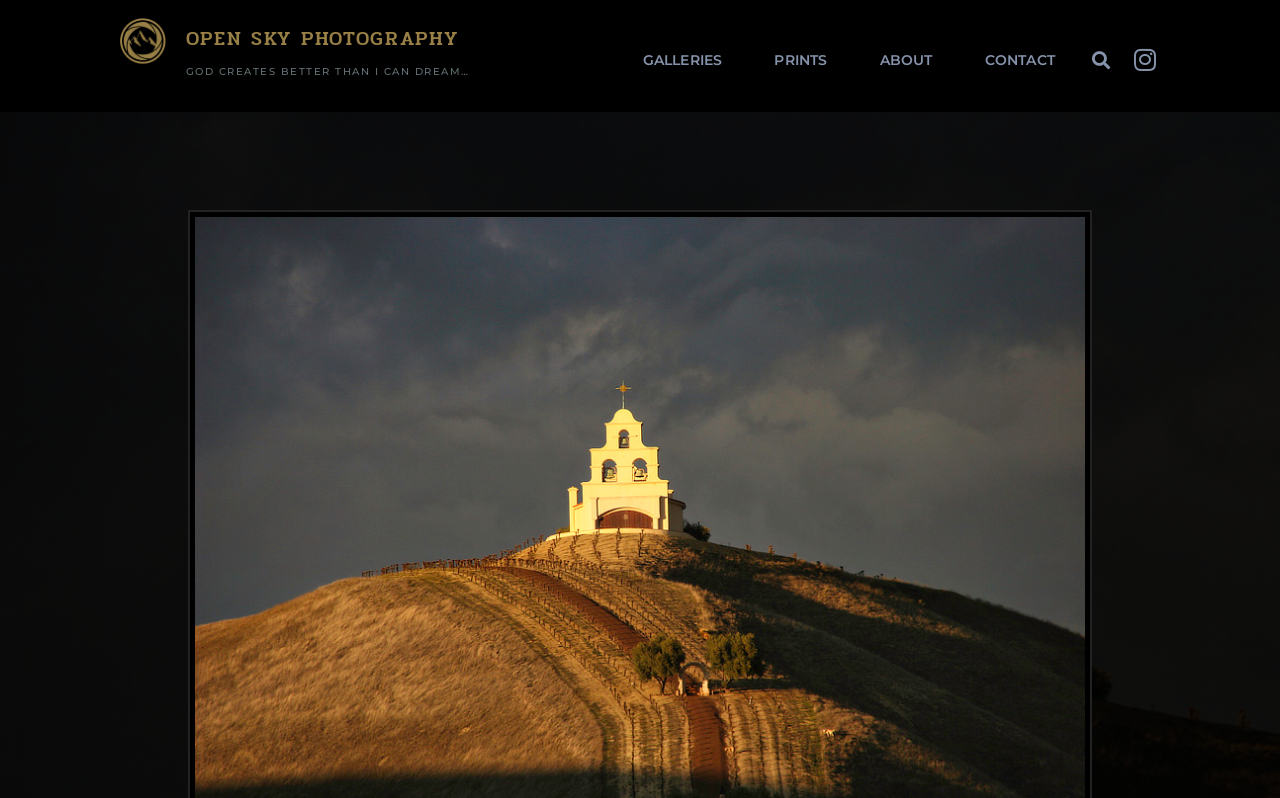Examine the image and give a thorough answer to the following question:
Is there a search function on the webpage?

I found a search function on the webpage by looking at the elements and found a search input field with a button labeled 'Search'.